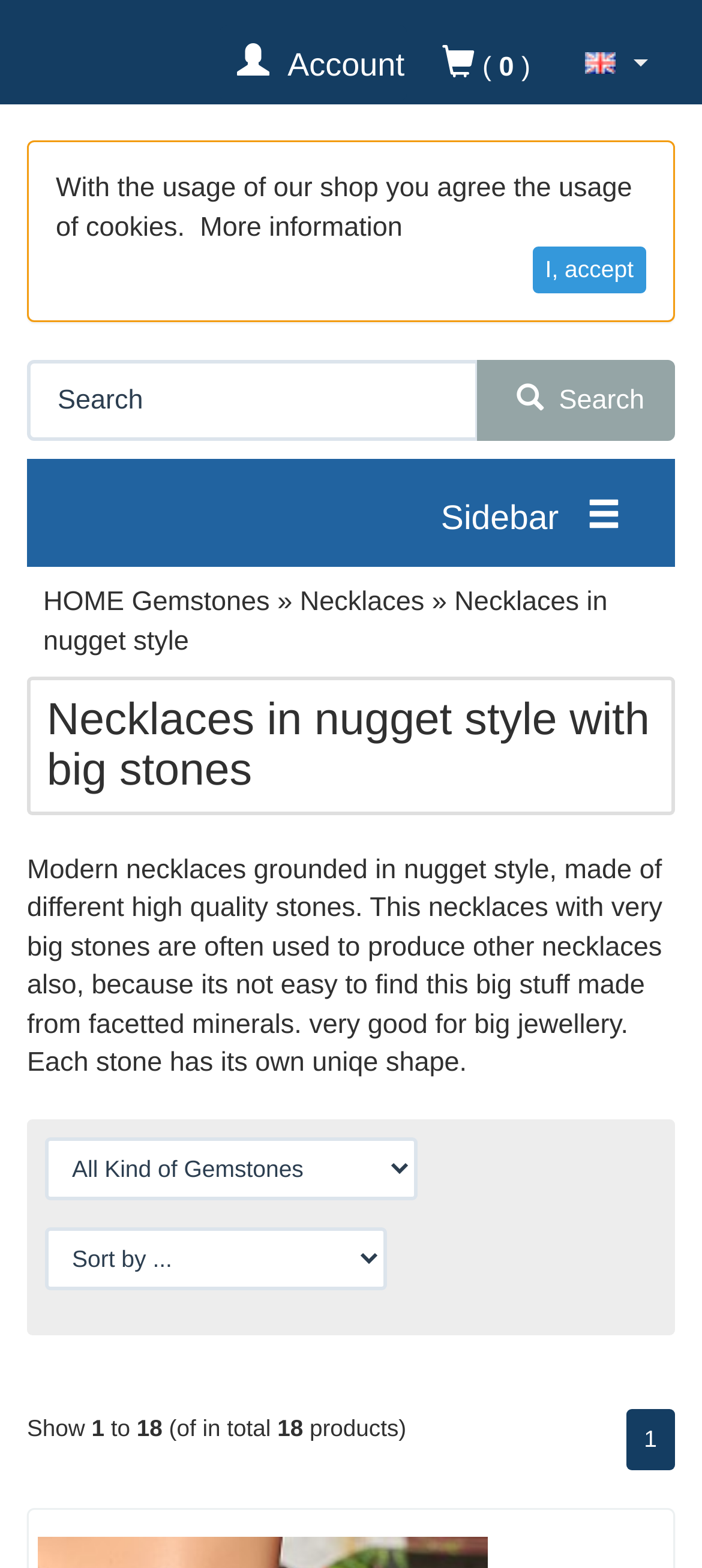Explain the webpage's layout and main content in detail.

This webpage is about wholesale gemstone necklaces with big stones. At the top right corner, there is a button to select the language, with an English flag icon. Next to it, there is another button with a dropdown menu. Below these buttons, there is a notification about the usage of cookies, with a link to "More information" and a button to accept.

On the top left corner, there is a search bar with a textbox and a search button. The search button has a magnifying glass icon. Below the search bar, there is a link to "Sidebar" and a navigation menu with links to "HOME Gemstones" and "Necklaces". The "Necklaces" link is followed by a description "Necklaces in nugget style".

The main content of the webpage is a heading "Necklaces in nugget style with big stones" followed by a paragraph describing the necklaces. The paragraph explains that the necklaces are made of high-quality stones, often used to produce other necklaces, and that each stone has its own unique shape.

Below the paragraph, there are two dropdown menus, likely for filtering or sorting options. At the bottom of the page, there is a pagination section with text "Show 1 to 18 (of in total products)".